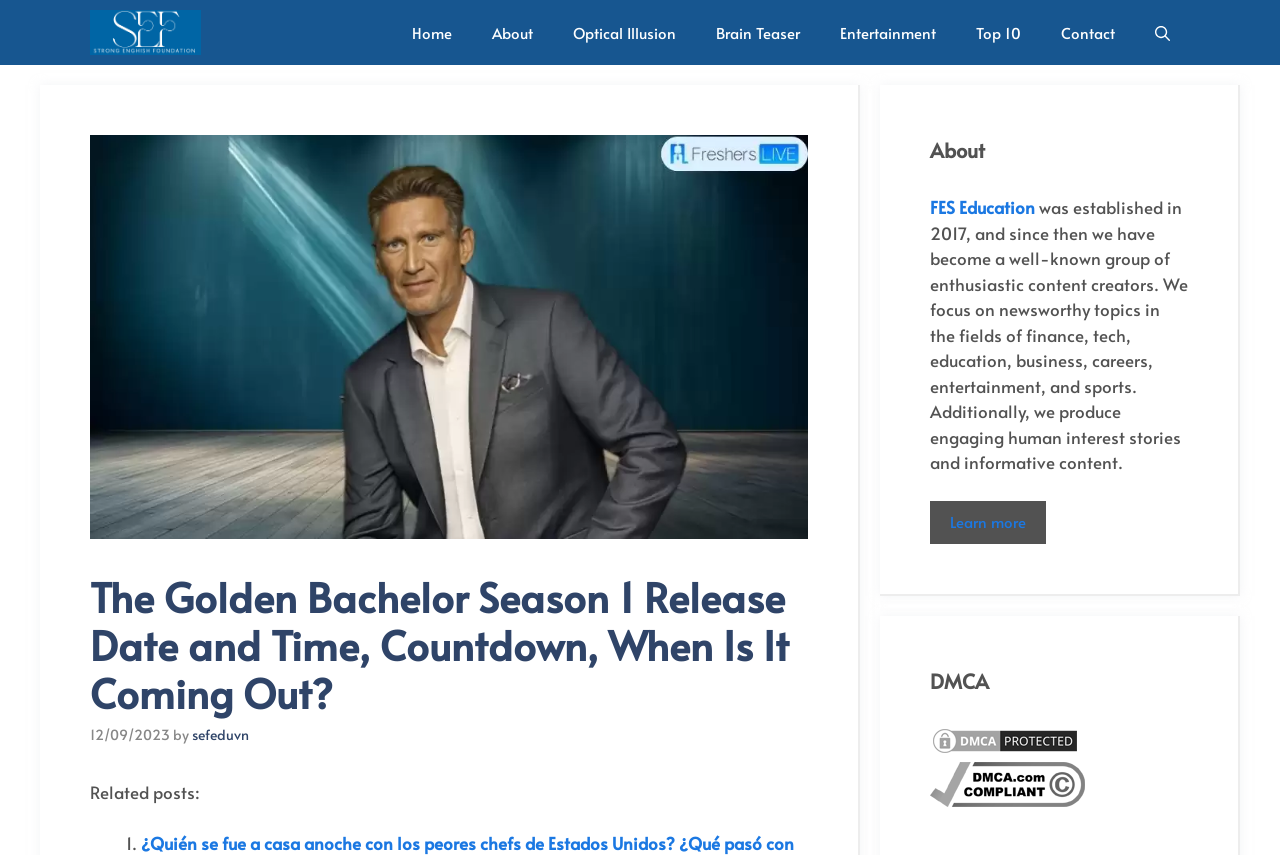Determine the bounding box coordinates of the area to click in order to meet this instruction: "Check the DMCA protection status".

[0.727, 0.861, 0.844, 0.889]